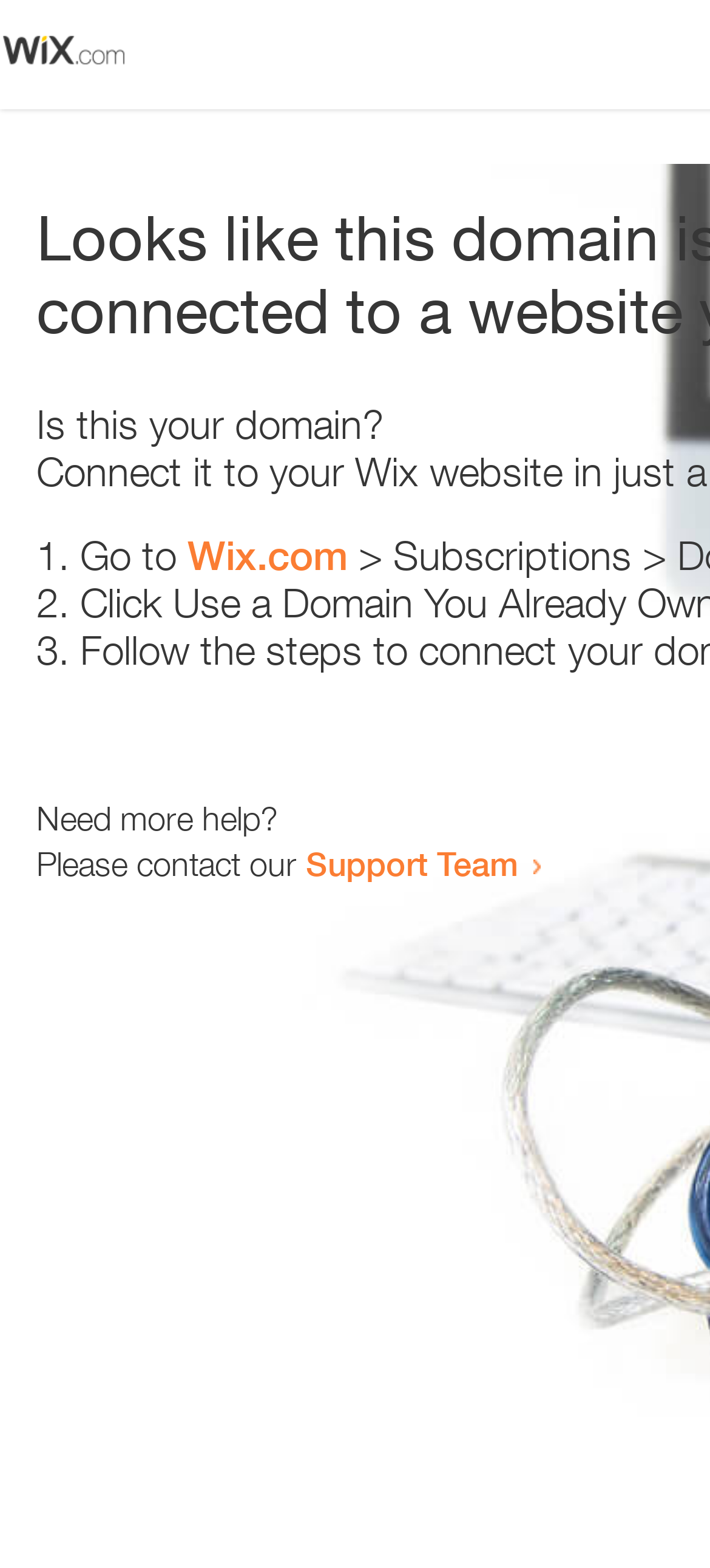How many list markers are present?
Based on the visual content, answer with a single word or a brief phrase.

3